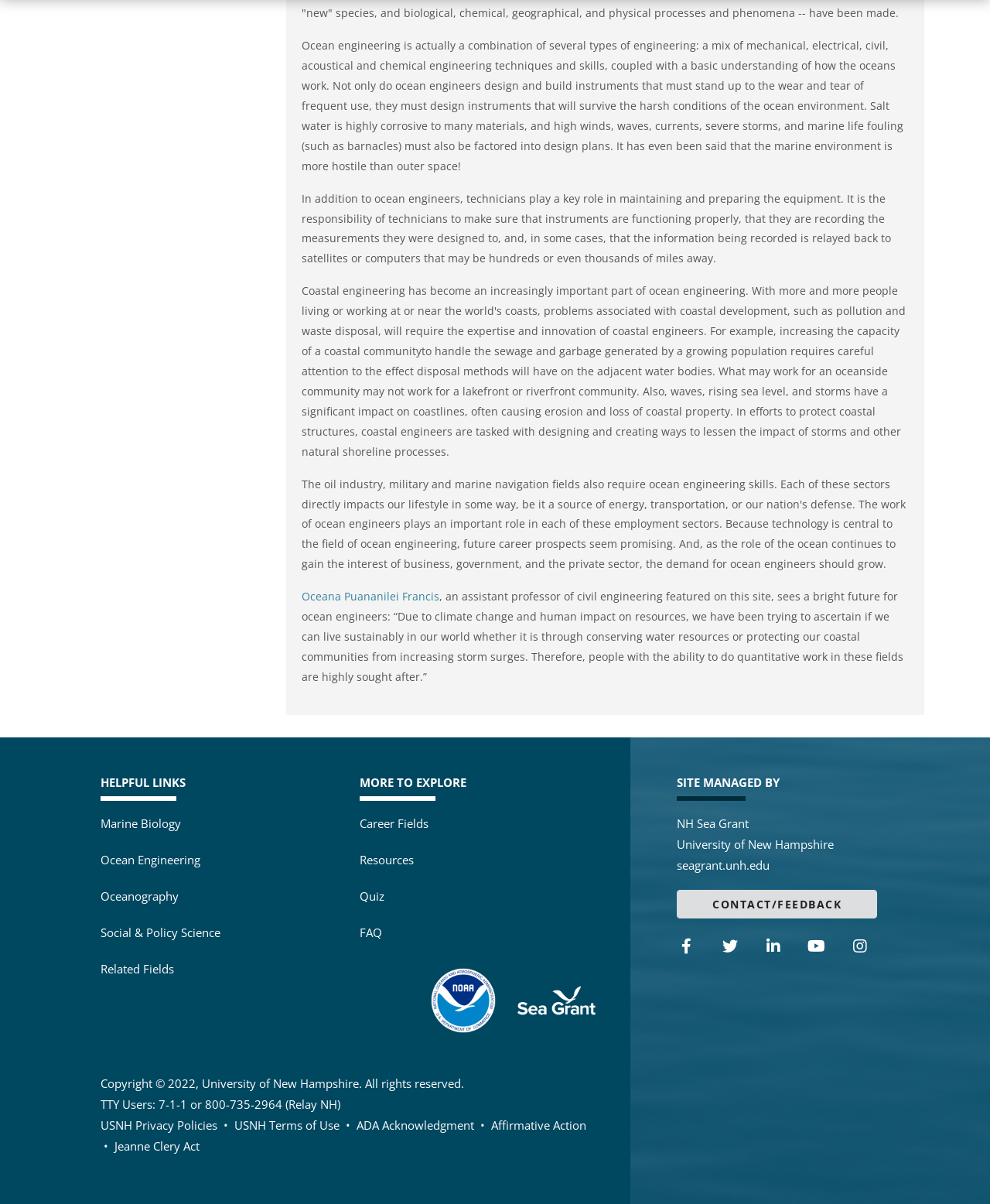Identify the bounding box for the UI element specified in this description: "Social & Policy Science". The coordinates must be four float numbers between 0 and 1, formatted as [left, top, right, bottom].

[0.102, 0.768, 0.223, 0.781]